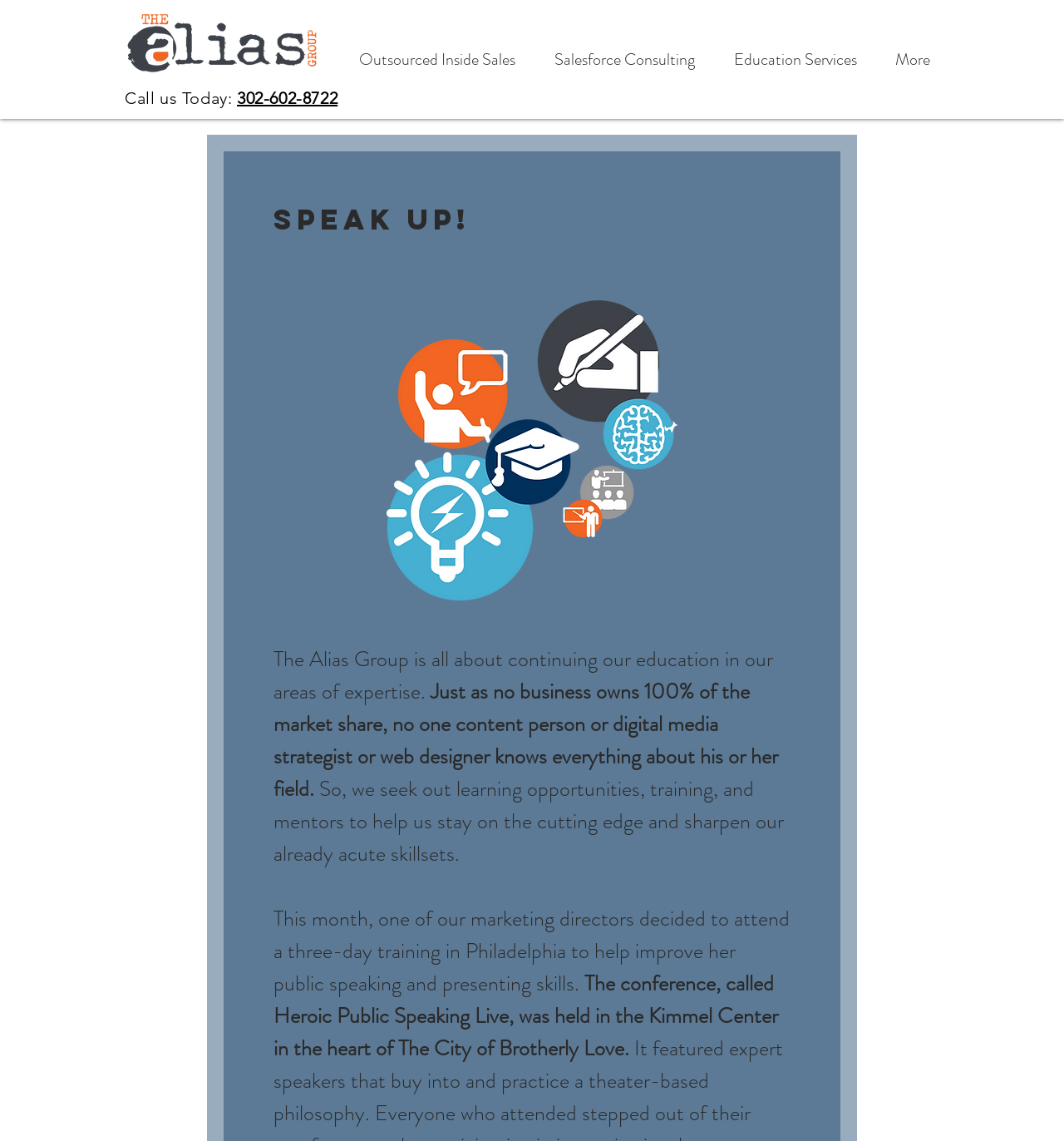Please answer the following question using a single word or phrase: 
What is the company name?

The Alias Group